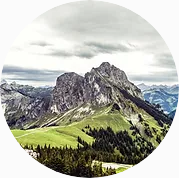Describe every significant element in the image thoroughly.

This image showcases a breathtaking mountain peak, set against a backdrop of rolling hills and majestic, rugged mountains. The scene is lush with greenery, indicating a vibrant landscape typical of mountainous regions. The sky is adorned with soft, gray clouds, suggesting a tranquil yet dynamic atmosphere. This picturesque view is part of the "Step 1" of an outlined process for planning vacations, emphasizing the beauty of nature and the adventures that await travelers. The circular crop of the image adds a modern touch, enhancing its appeal as part of a visual narrative that invites viewers to explore the beauty of their potential destinations.